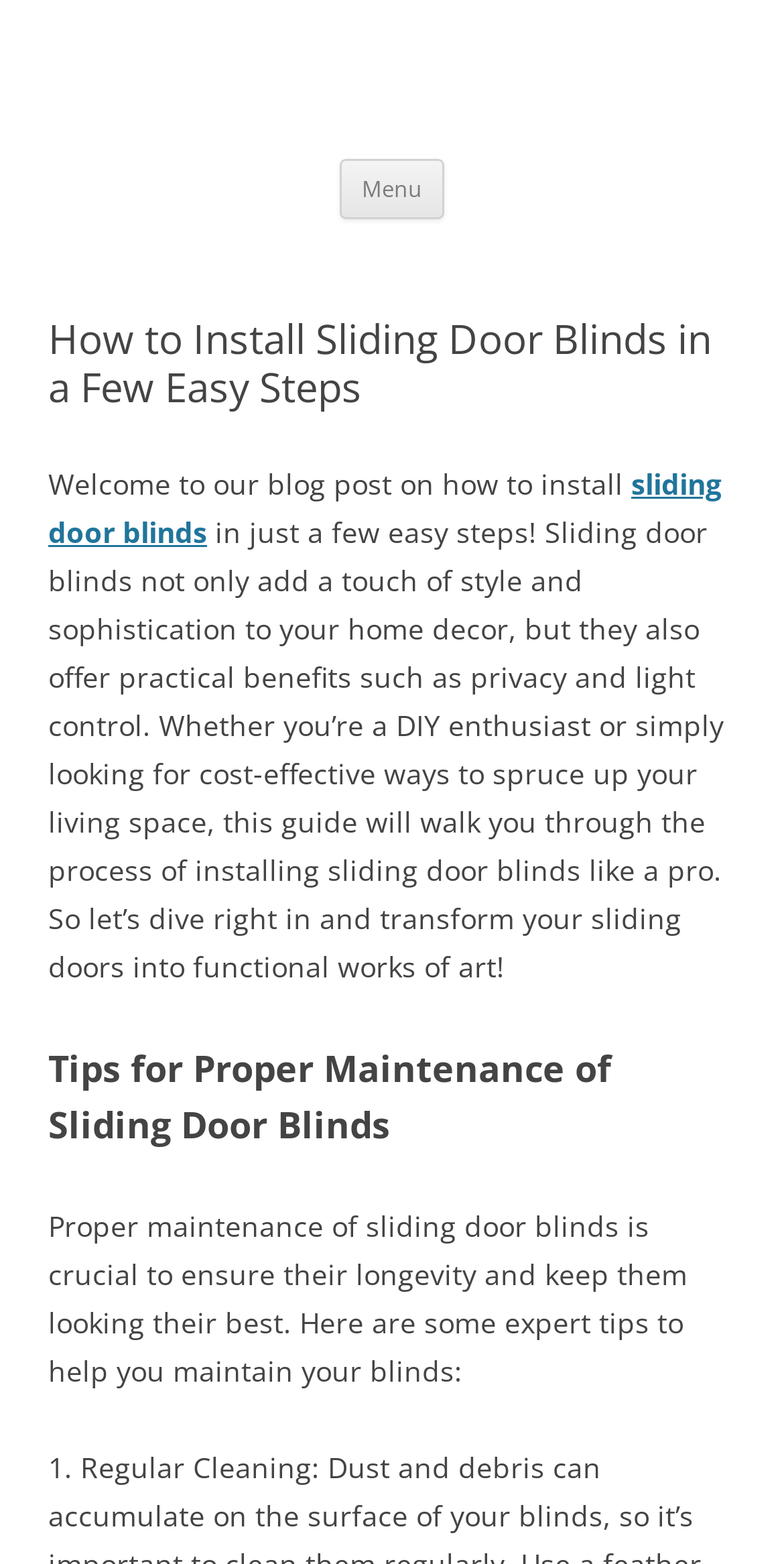What type of reader is the webpage intended for?
Answer the question with a thorough and detailed explanation.

The webpage appears to be intended for DIY enthusiasts and homeowners who are looking to install sliding door blinds themselves. The language used is instructional and assumes that the reader has no prior experience with installing blinds, making it accessible to a wide range of readers.